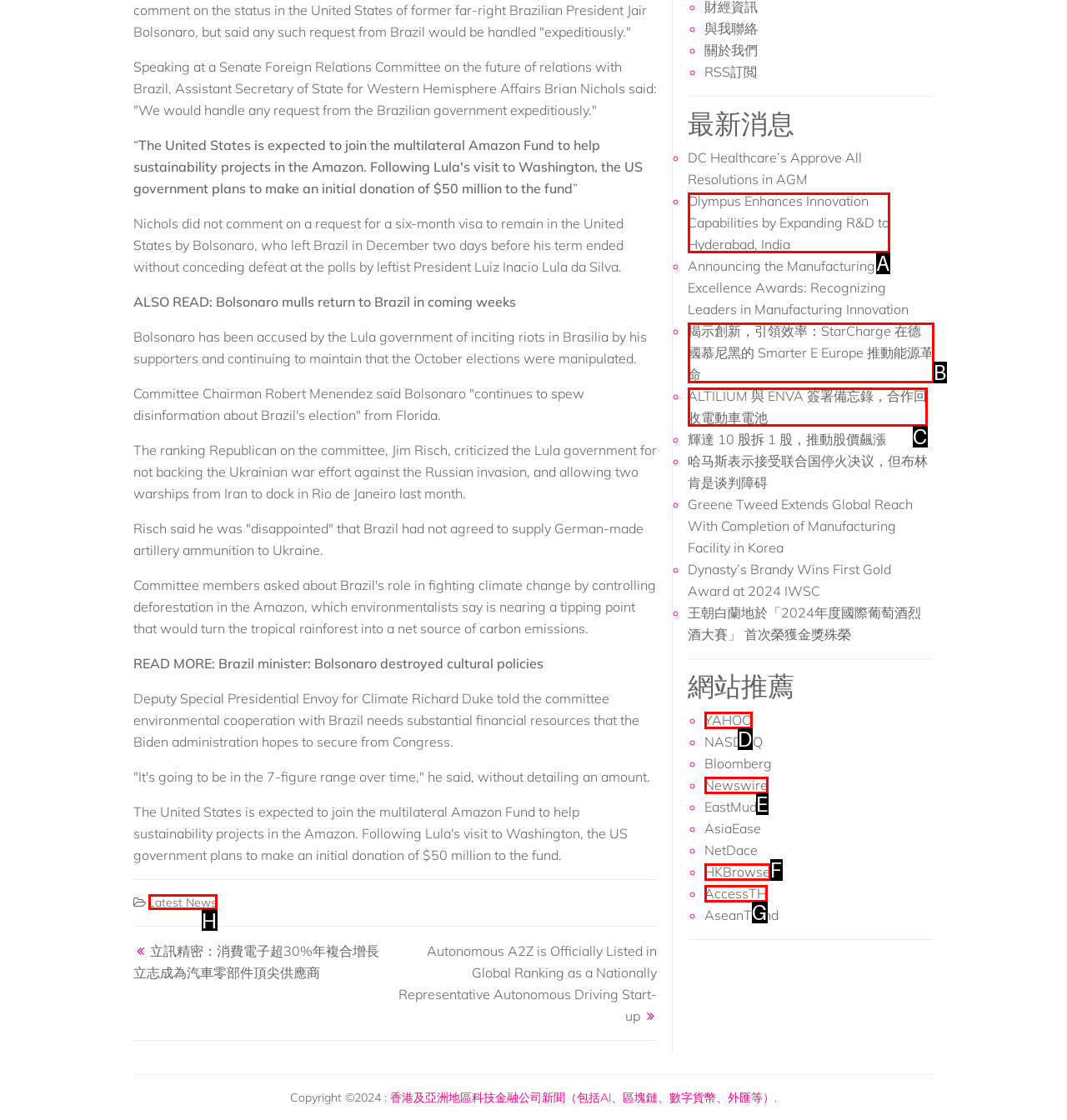Identify the option that corresponds to: Newswire
Respond with the corresponding letter from the choices provided.

E